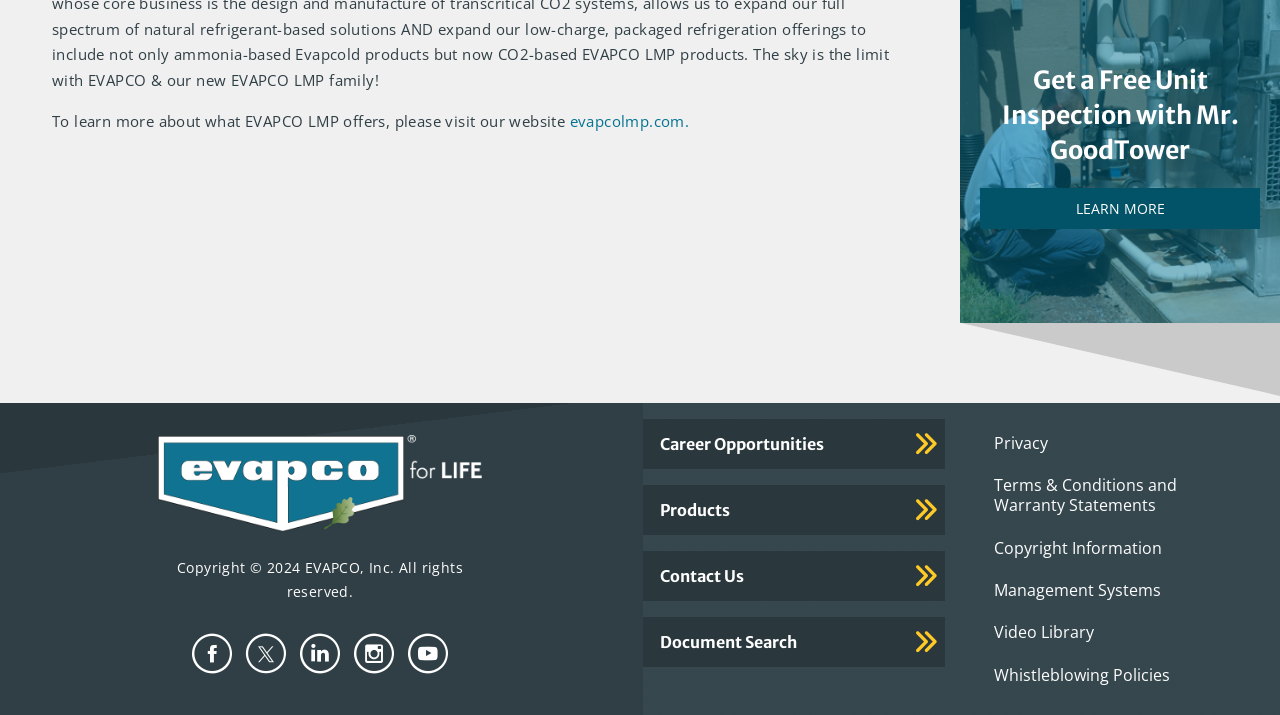Using the webpage screenshot, locate the HTML element that fits the following description and provide its bounding box: "Twitter".

[0.188, 0.878, 0.227, 0.949]